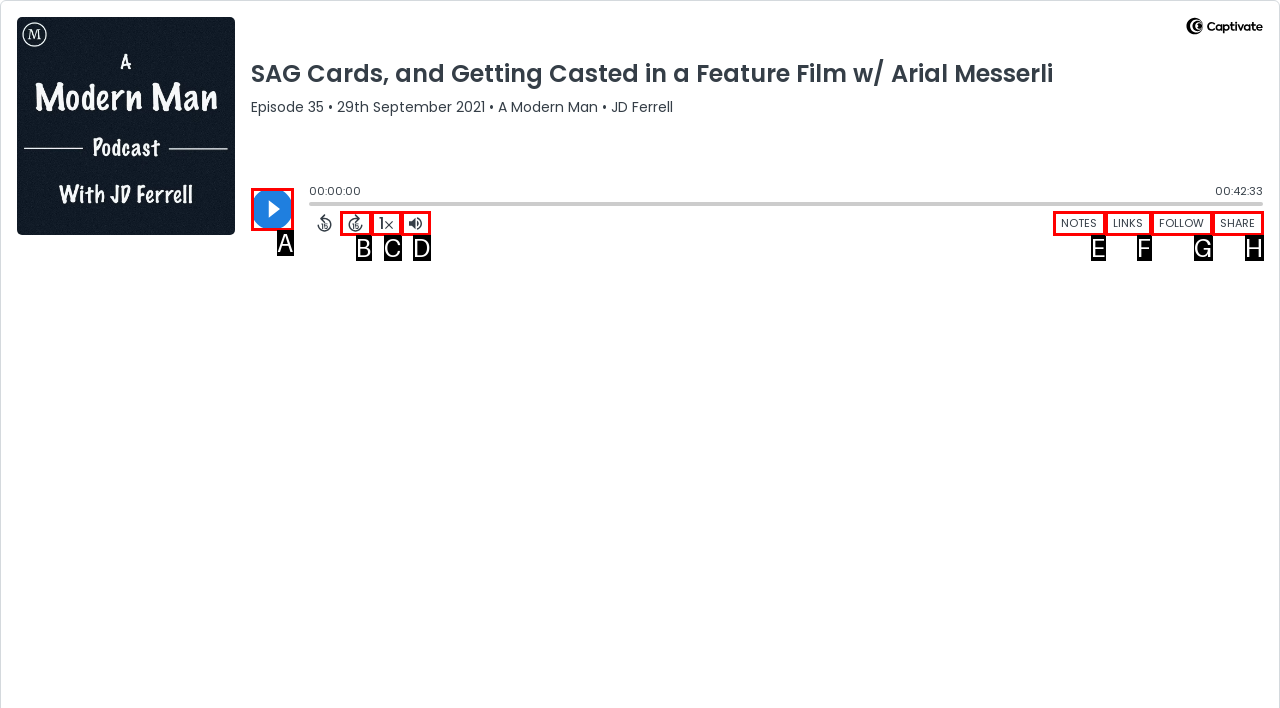Match the element description to one of the options: parent_node: 00:00:00 aria-label="Play"
Respond with the corresponding option's letter.

A